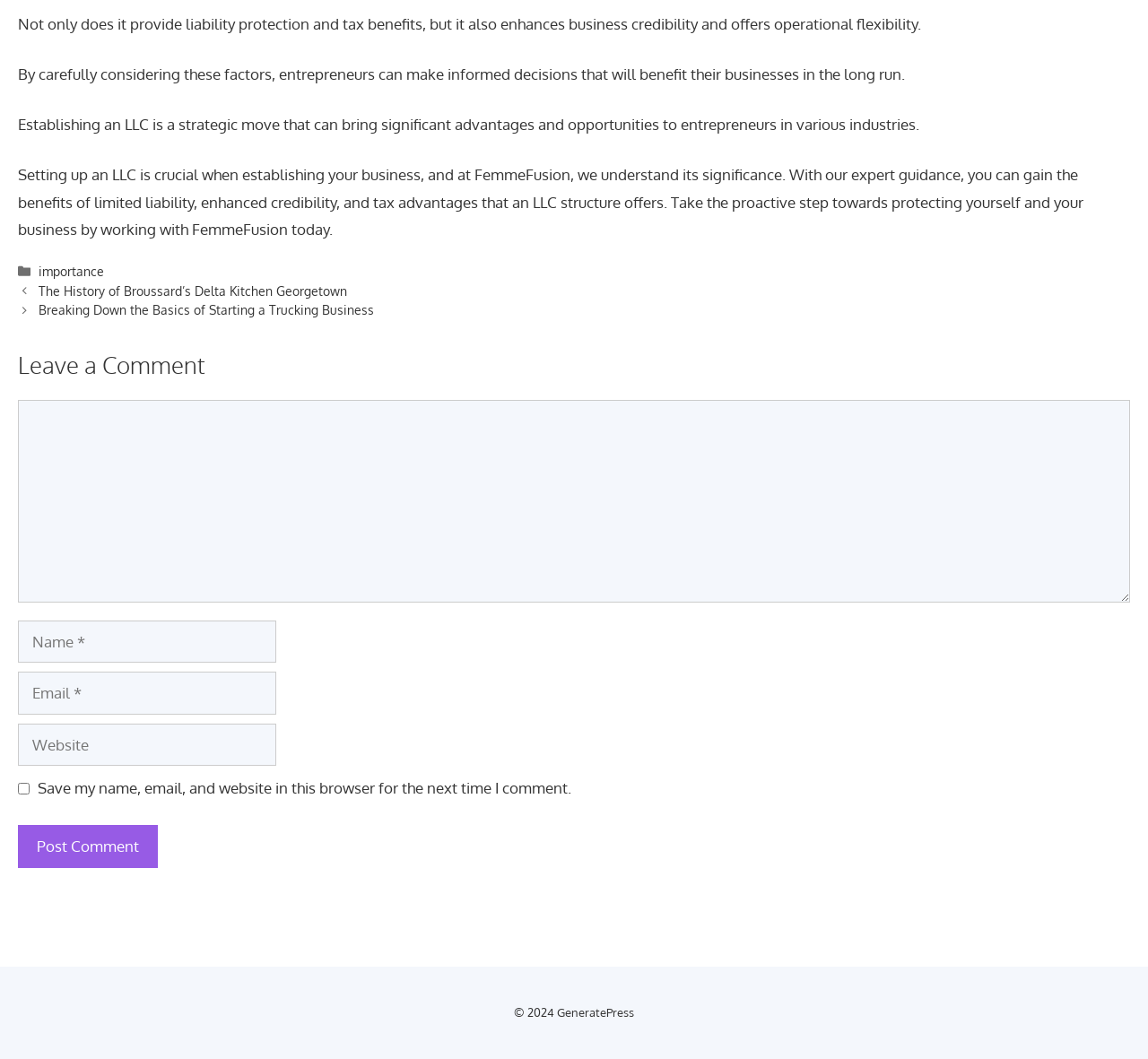Using the information in the image, give a detailed answer to the following question: What is the main topic of this webpage?

The webpage discusses the importance of establishing an LLC for entrepreneurs, highlighting its benefits such as liability protection, tax advantages, and enhanced credibility. The text also mentions FemmeFusion, which seems to be a service that helps with LLC setup.